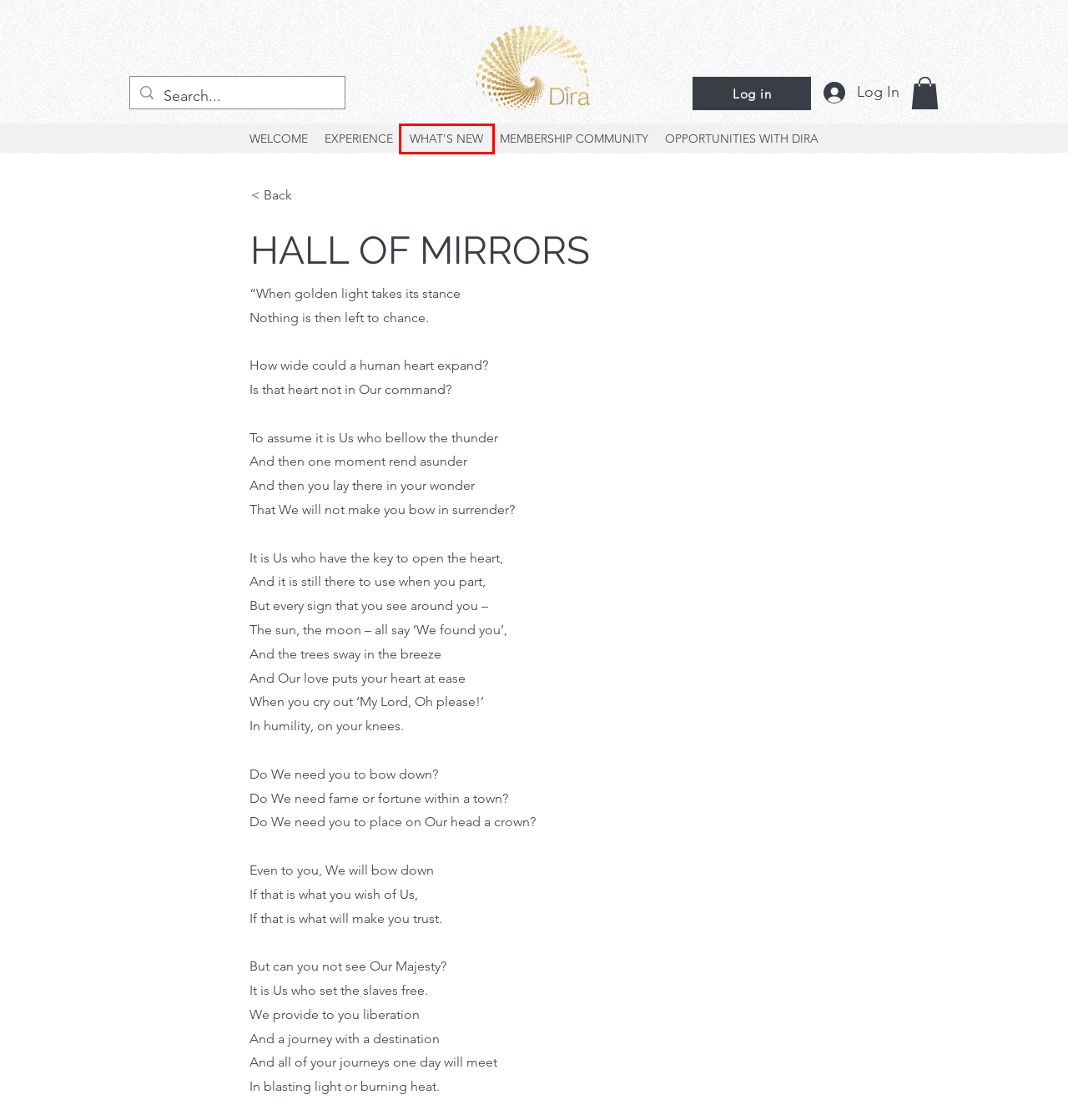You are presented with a screenshot of a webpage with a red bounding box. Select the webpage description that most closely matches the new webpage after clicking the element inside the red bounding box. The options are:
A. Dira International
B. WHAT'S NEW | Dira International
C. CALENDAR OF EVENTS | Dira International
D. Dira International | learn how to channel
E. THE MESSAGE FOR HUMANITY | Dira International
F. VACANCIES | Dira International
G. MEMBERSHIP COMMUNITY | Dira International
H. EXPERIENCE | Dira International

B